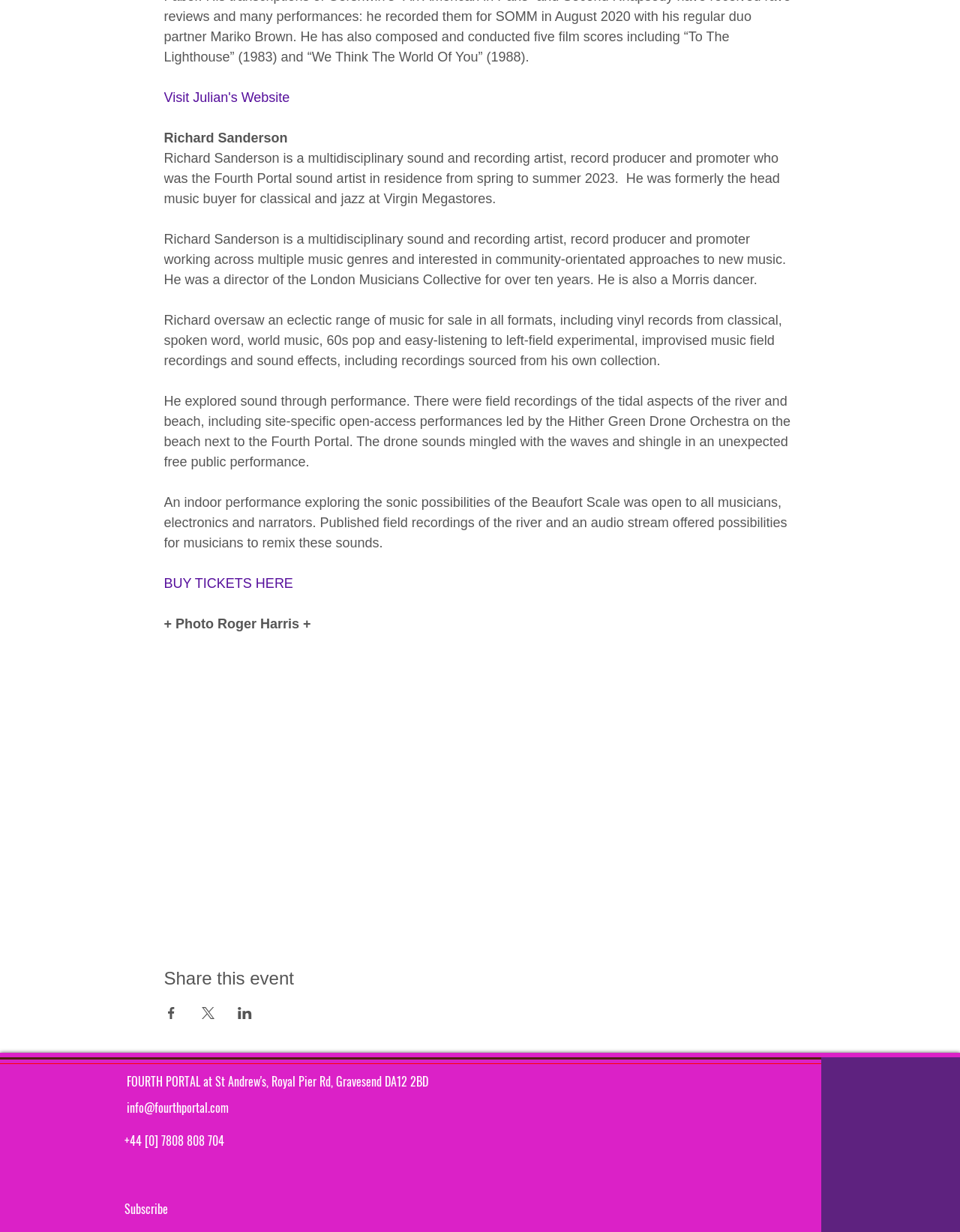Show the bounding box coordinates of the element that should be clicked to complete the task: "Subscribe".

[0.13, 0.977, 0.175, 0.987]